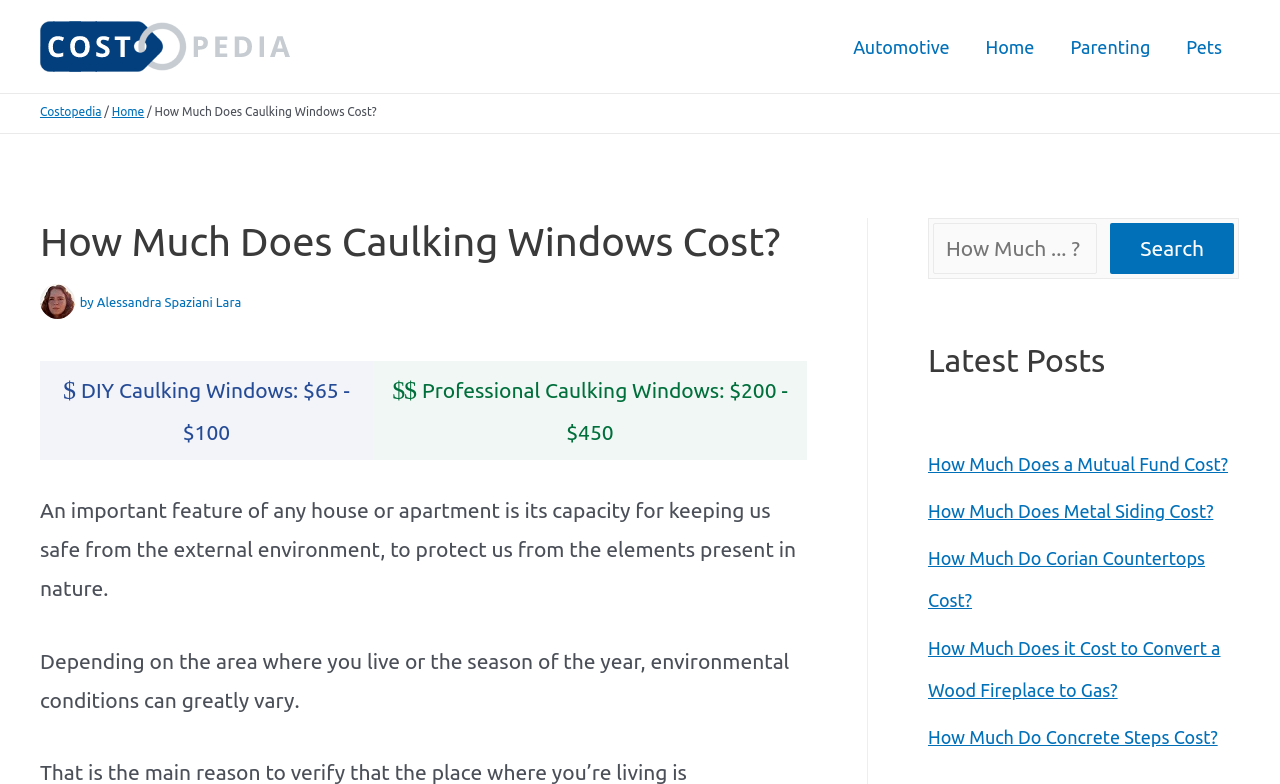Generate the text content of the main heading of the webpage.

How Much Does Caulking Windows Cost?